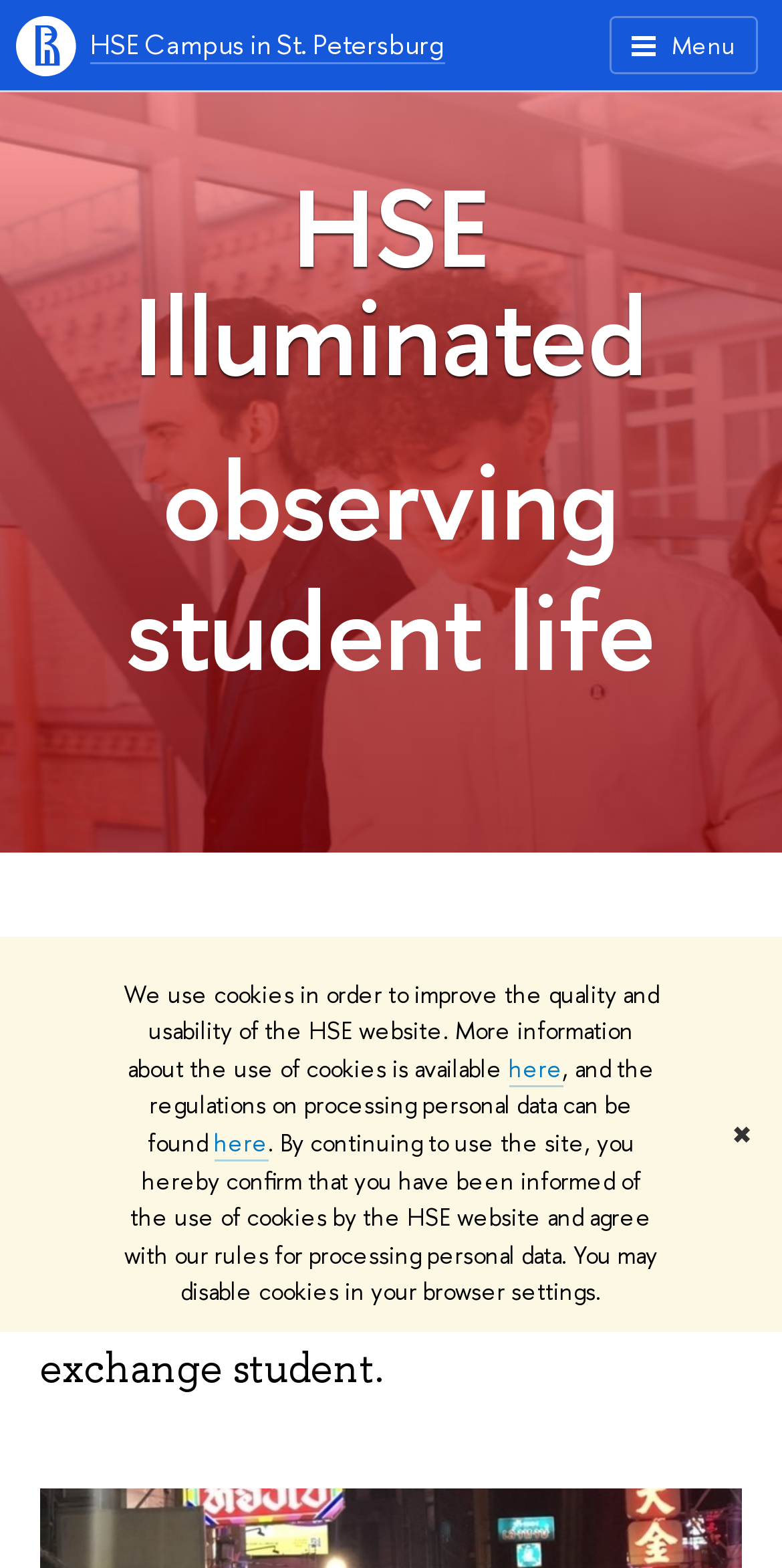Locate the bounding box coordinates of the UI element described by: "name="s" placeholder="Search this website…"". Provide the coordinates as four float numbers between 0 and 1, formatted as [left, top, right, bottom].

None